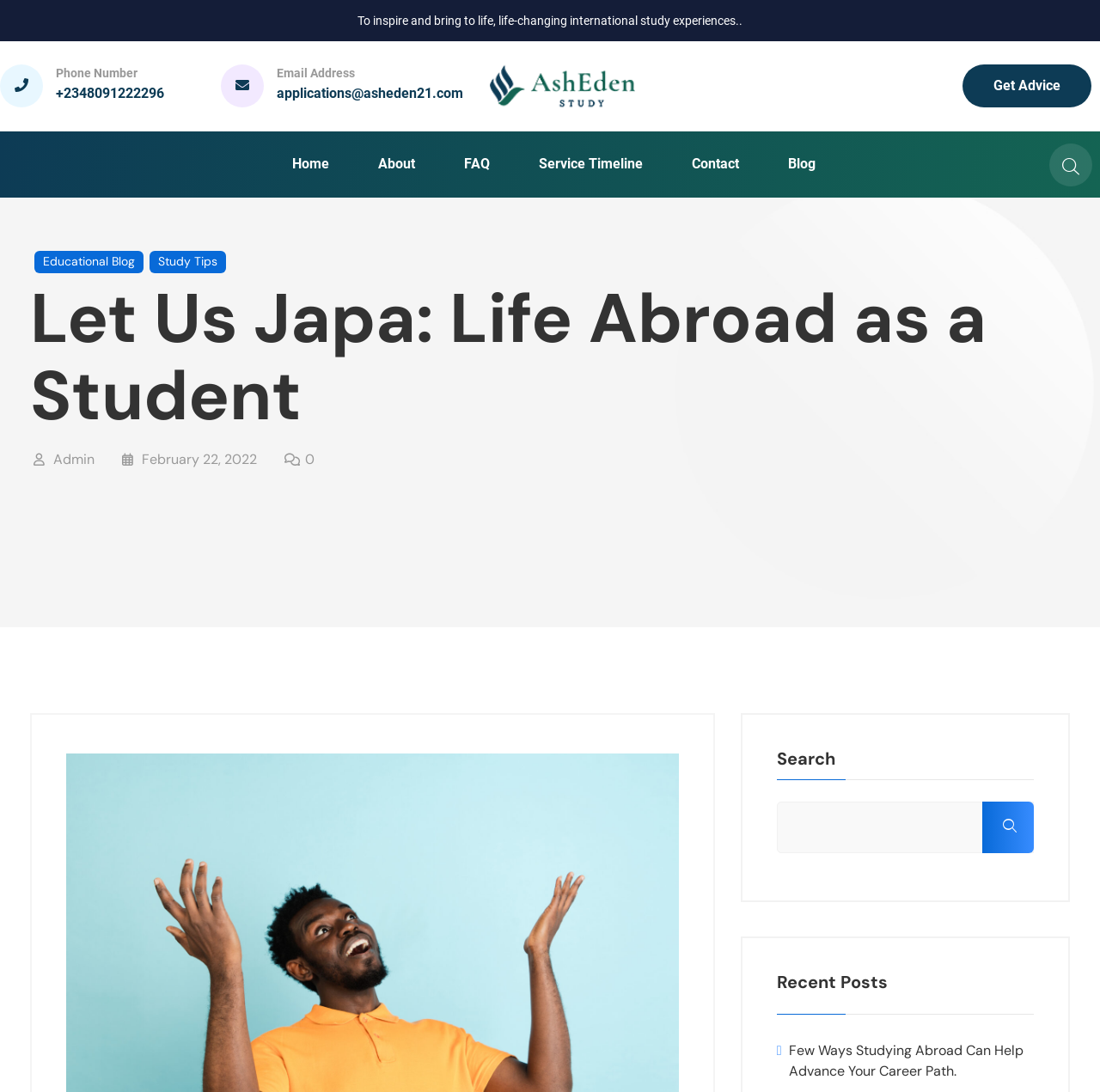Please determine the heading text of this webpage.

Let Us Japa: Life Abroad as a Student